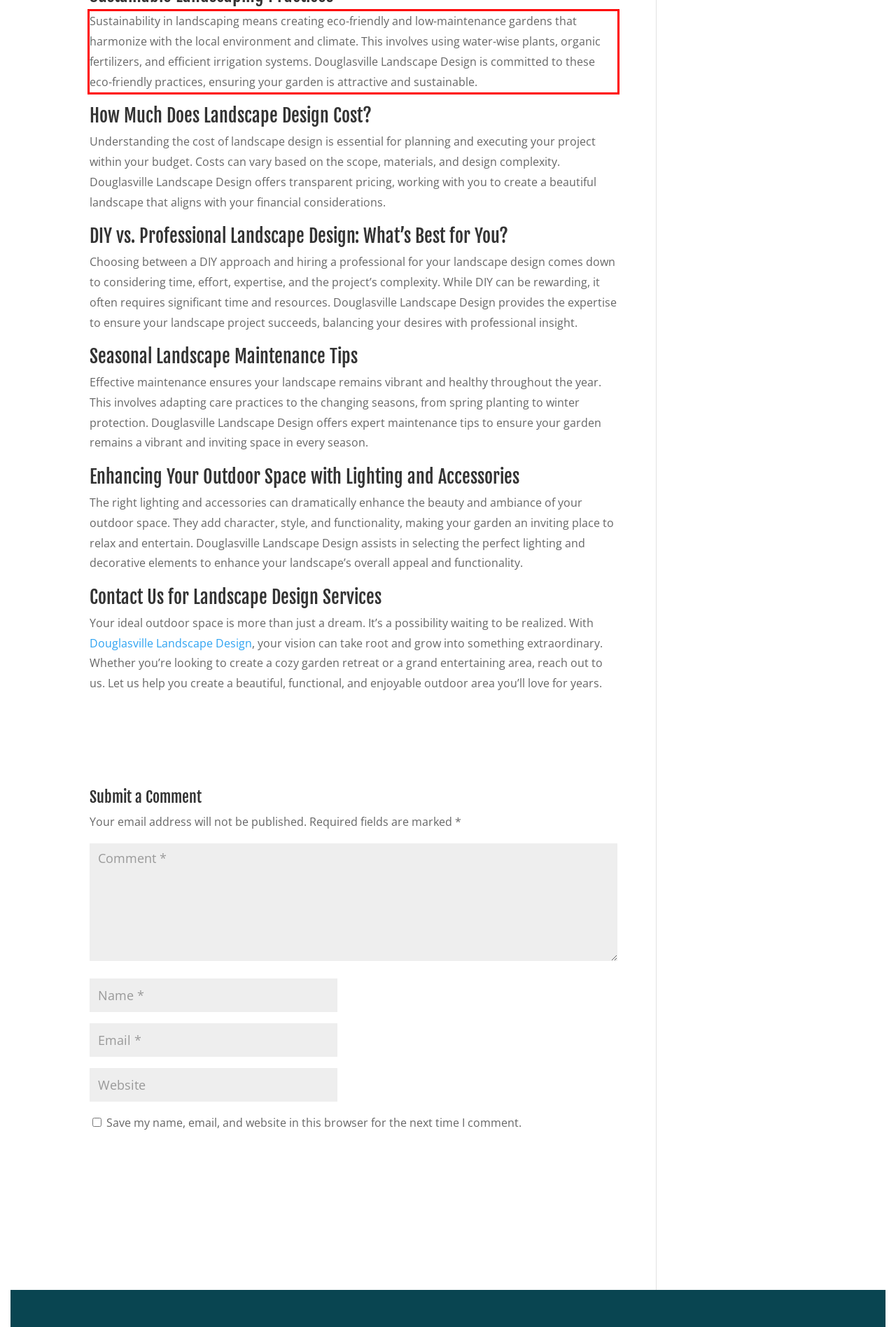Identify the text inside the red bounding box on the provided webpage screenshot by performing OCR.

Sustainability in landscaping means creating eco-friendly and low-maintenance gardens that harmonize with the local environment and climate. This involves using water-wise plants, organic fertilizers, and efficient irrigation systems. Douglasville Landscape Design is committed to these eco-friendly practices, ensuring your garden is attractive and sustainable.